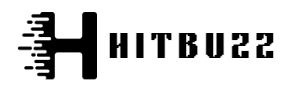What type of typography is used for the name 'HITBUZZ'?
Give a comprehensive and detailed explanation for the question.

The name 'HITBUZZ' is displayed prominently in bold, contemporary typography, emphasizing the platform's focus on engaging content and trends. This suggests that the typography used for the name 'HITBUZZ' is bold and contemporary.